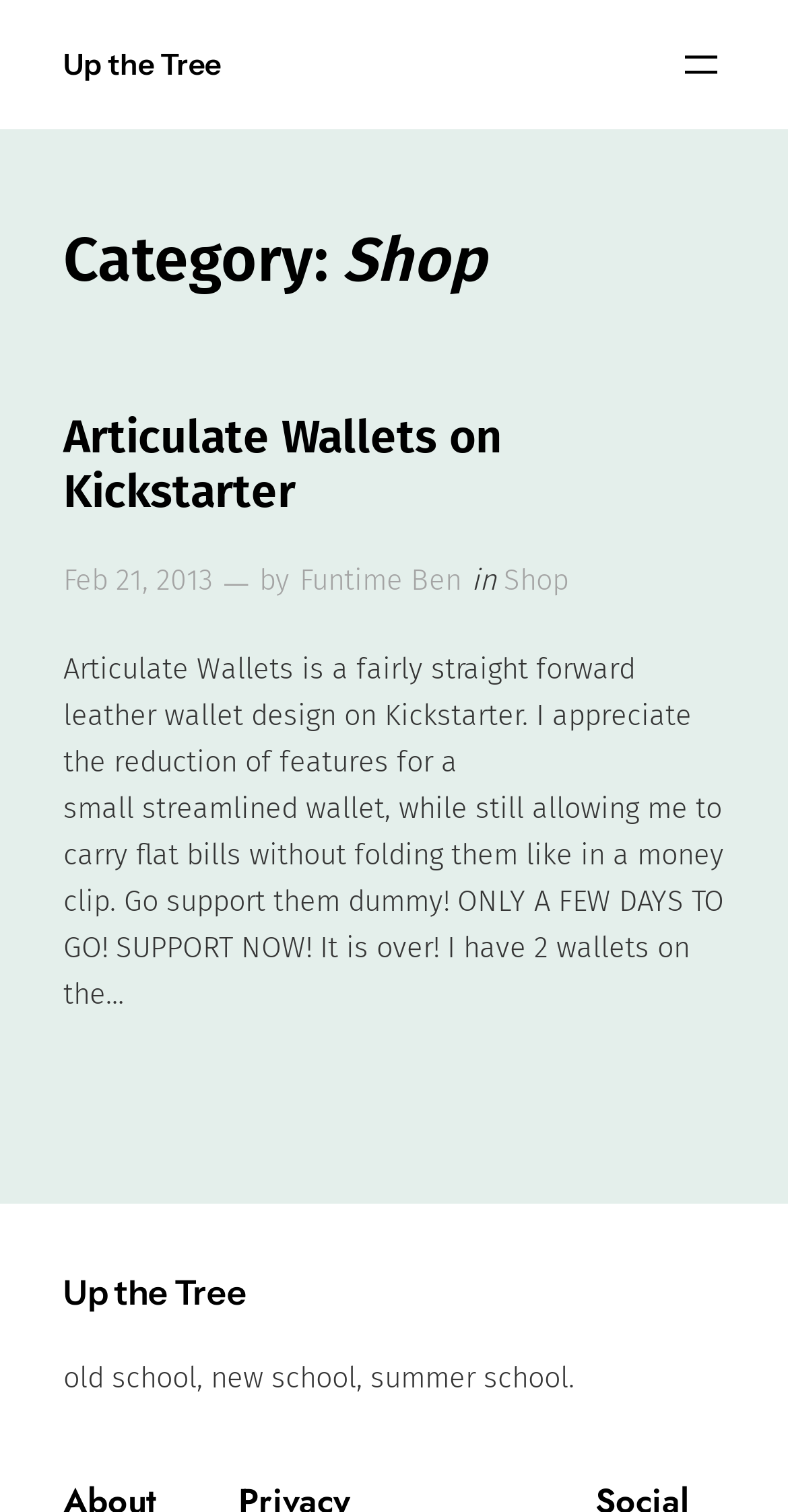What is the name of the wallet design on Kickstarter?
We need a detailed and exhaustive answer to the question. Please elaborate.

I found a heading element with the text 'Articulate Wallets on Kickstarter', which suggests that 'Articulate Wallets' is the name of the wallet design on Kickstarter.